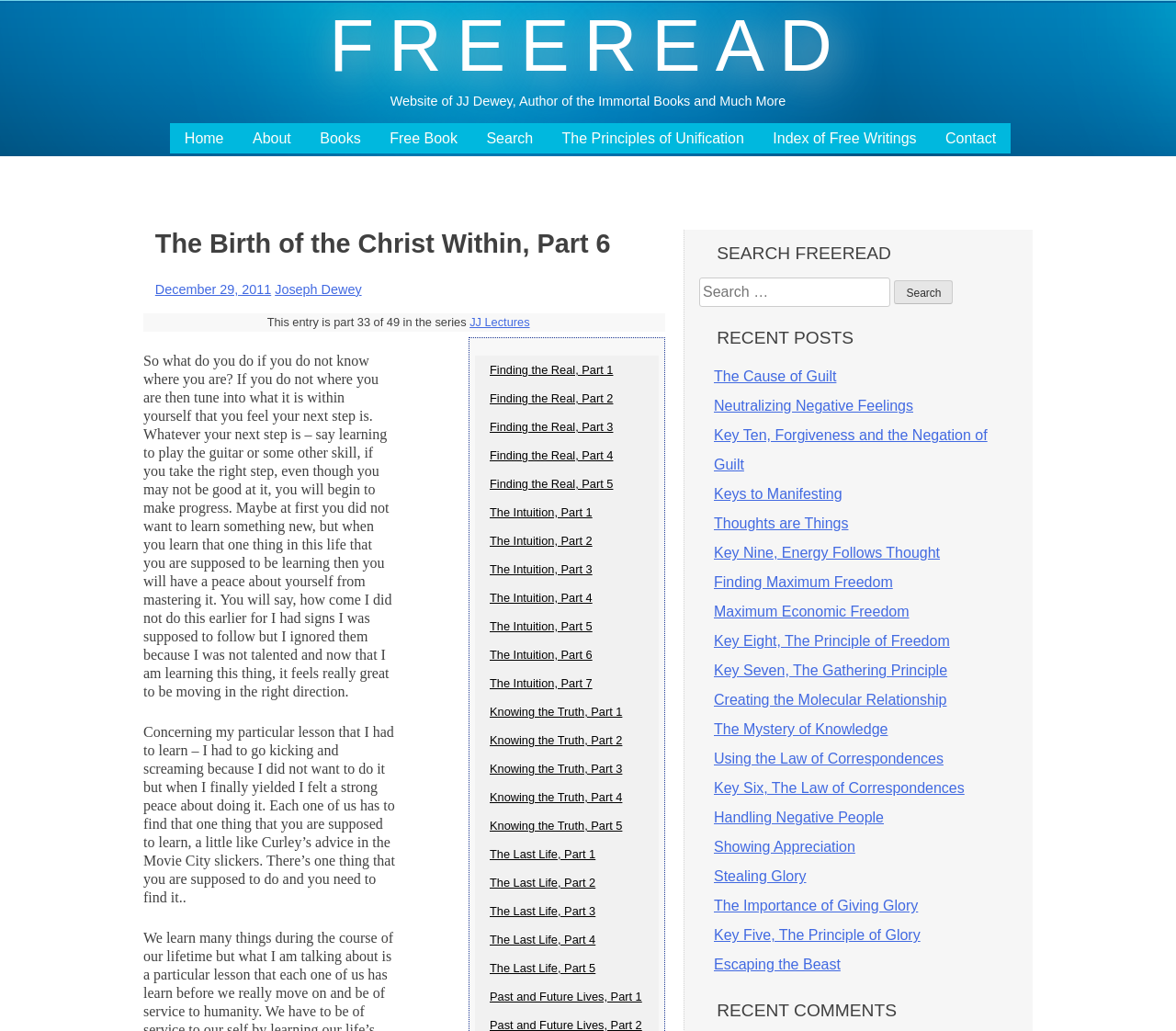Given the webpage screenshot, identify the bounding box of the UI element that matches this description: "Using the Law of Correspondences".

[0.607, 0.728, 0.802, 0.743]